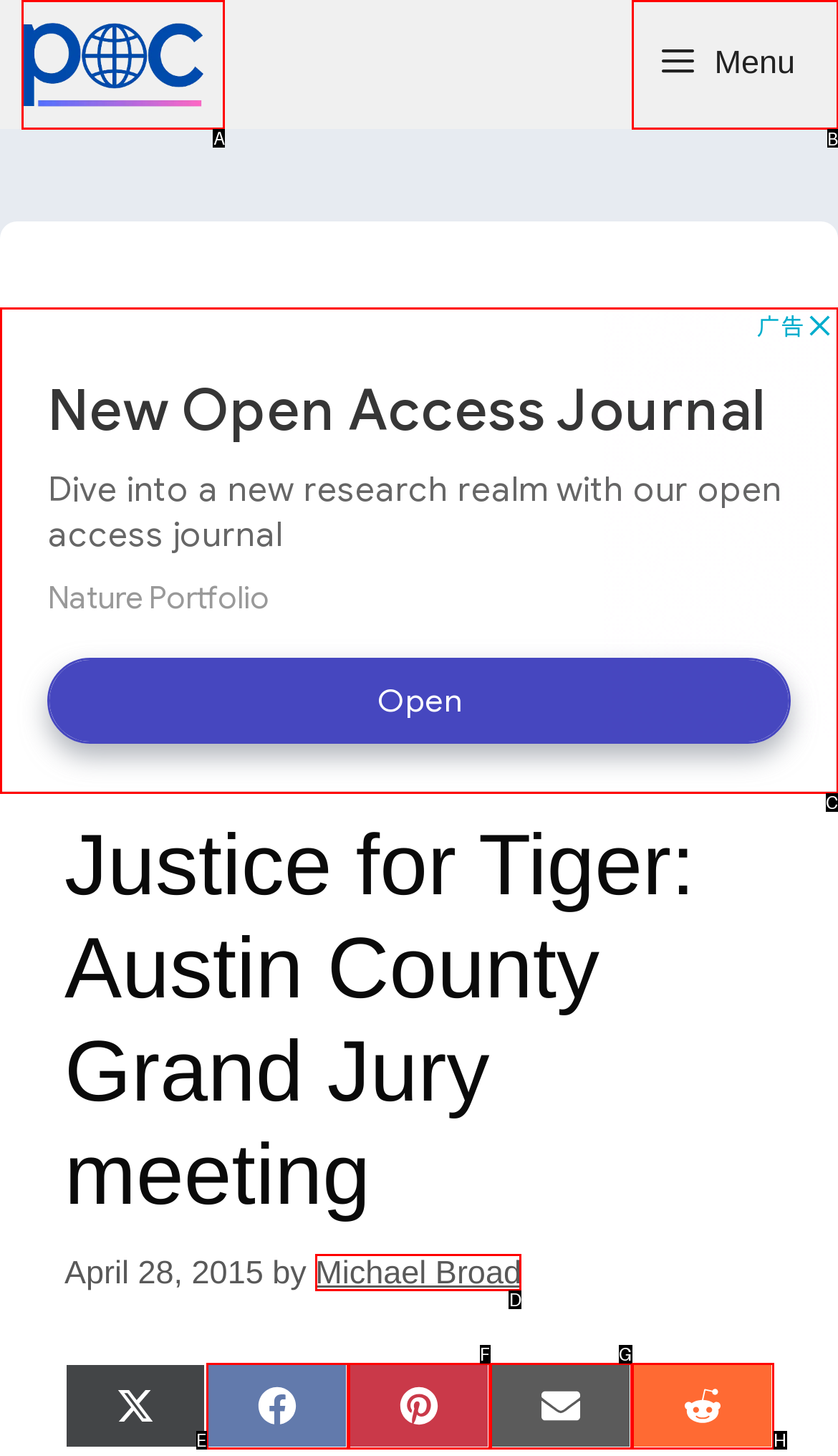Tell me the letter of the UI element to click in order to accomplish the following task: Open the menu
Answer with the letter of the chosen option from the given choices directly.

B